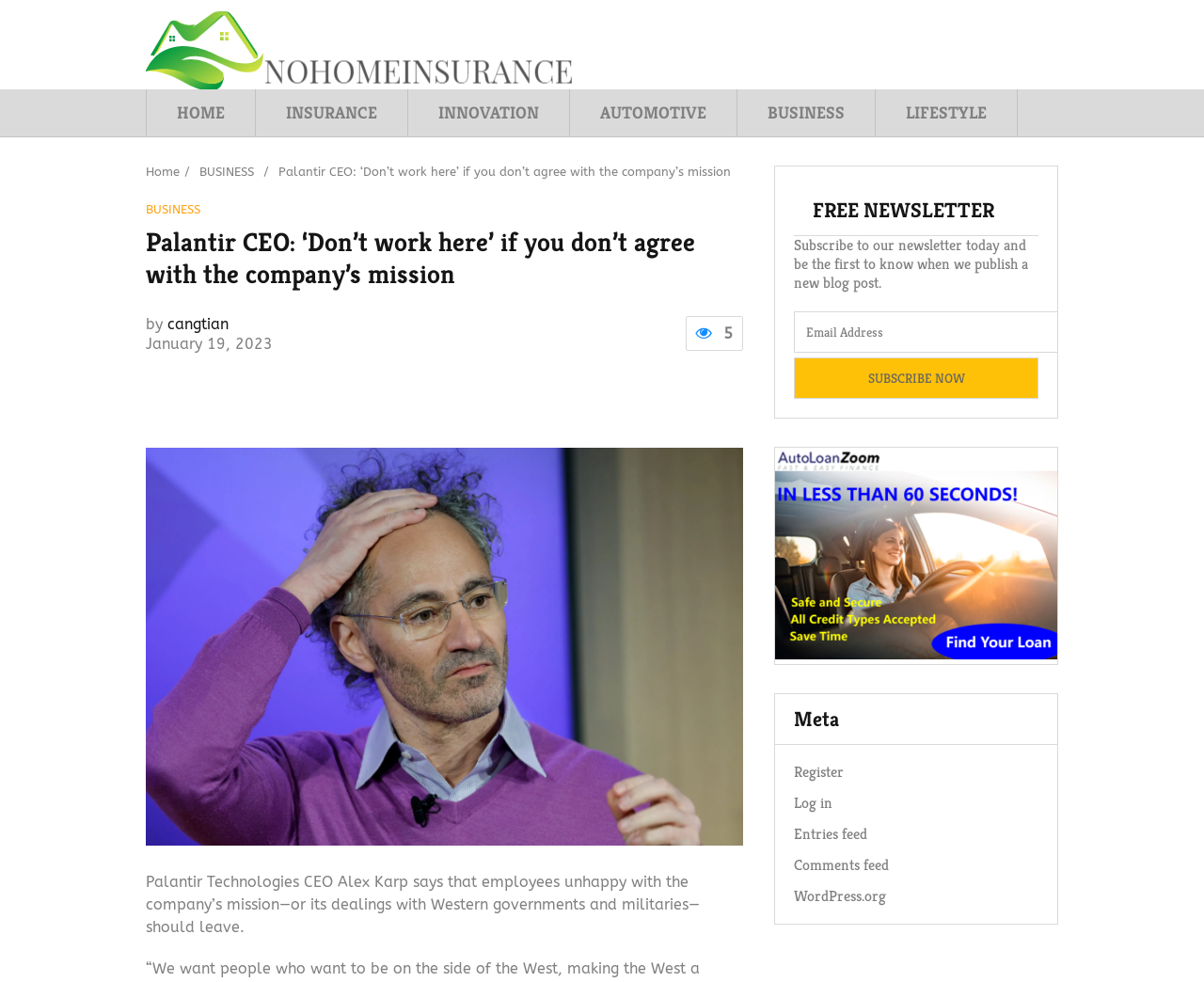Identify and provide the bounding box coordinates of the UI element described: "Log in". The coordinates should be formatted as [left, top, right, bottom], with each number being a float between 0 and 1.

[0.659, 0.807, 0.691, 0.828]